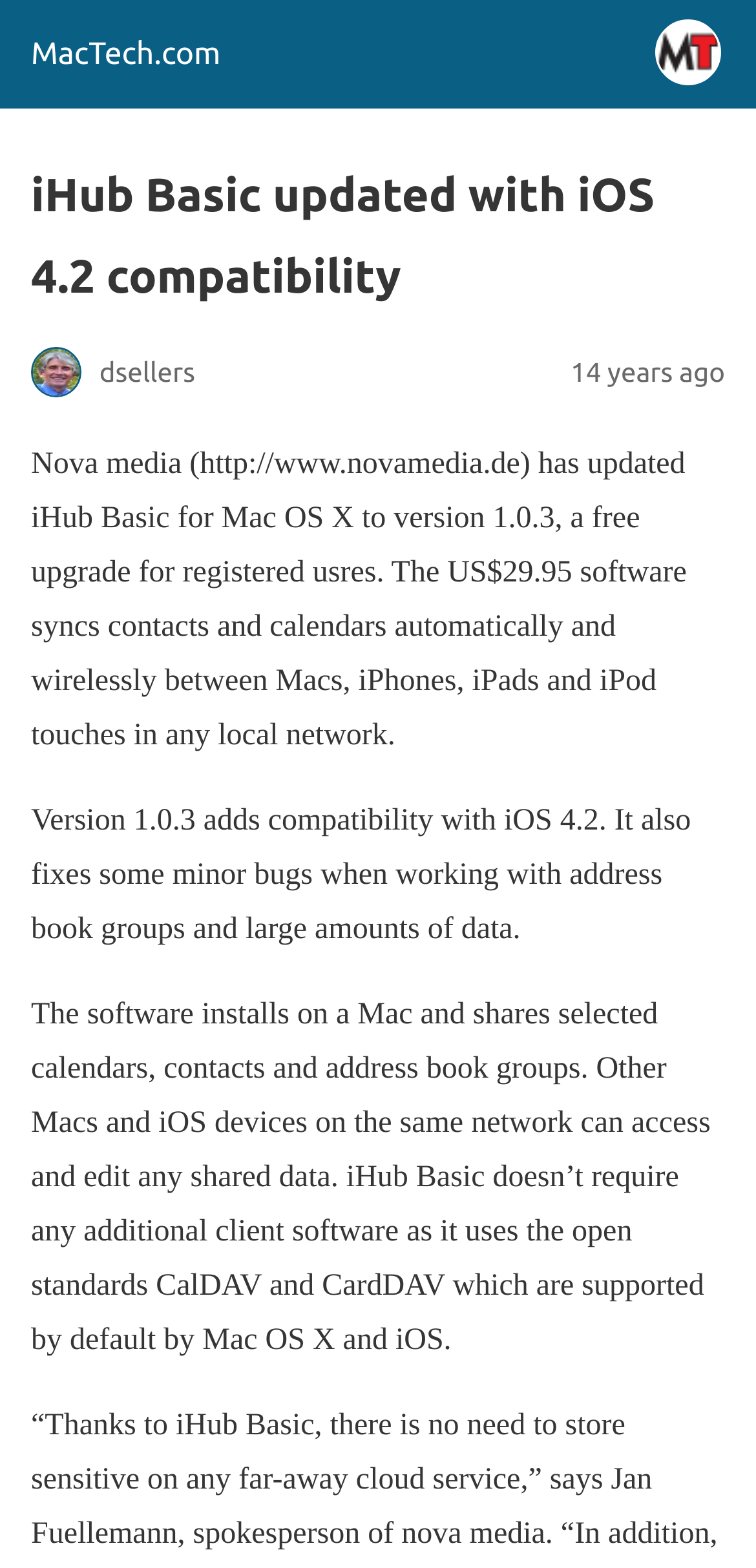What is the purpose of iHub Basic?
Use the image to give a comprehensive and detailed response to the question.

According to the webpage, iHub Basic is used to sync contacts and calendars automatically and wirelessly between Macs, iPhones, iPads, and iPod touches in any local network, which implies that its purpose is to facilitate data synchronization.